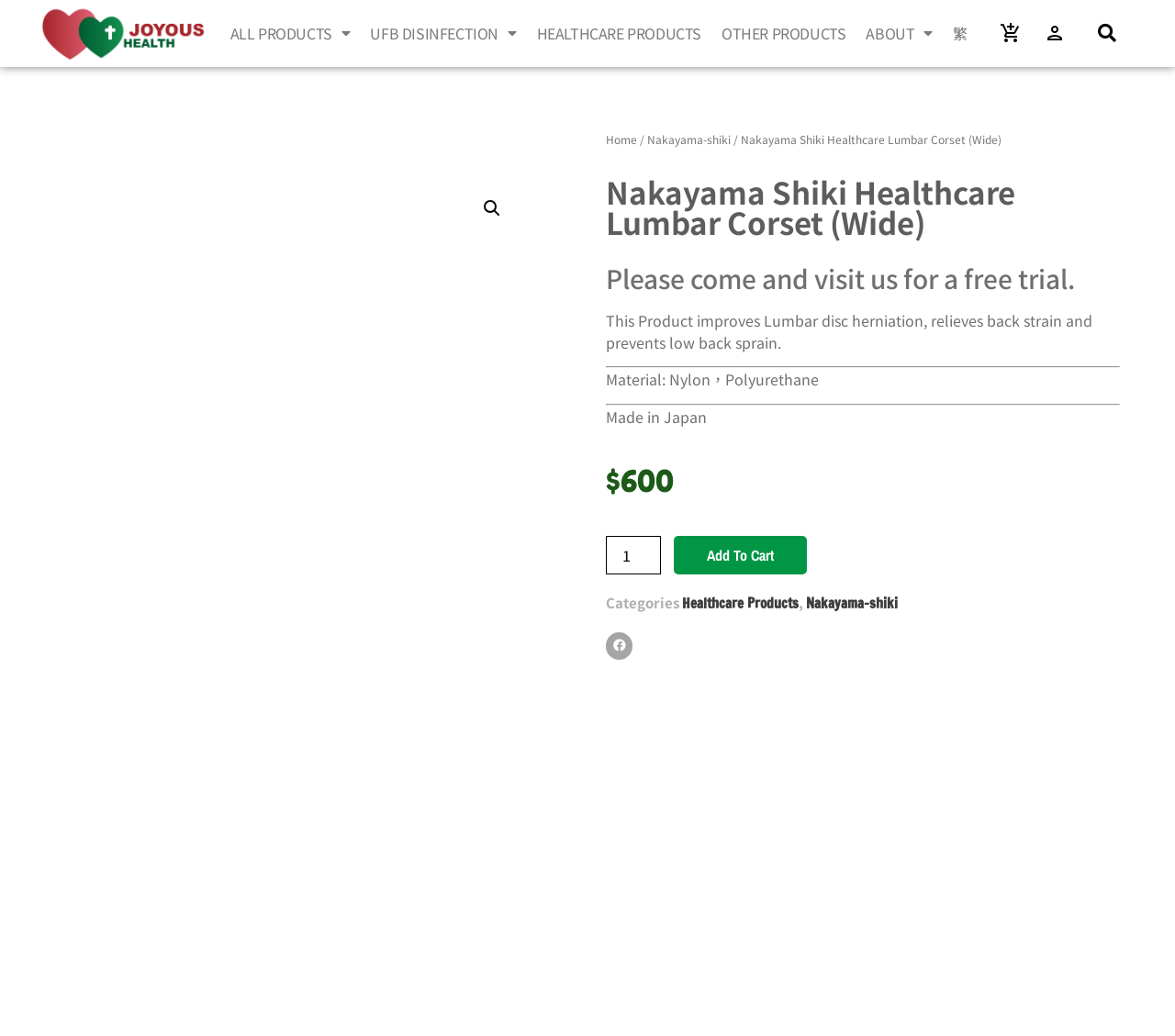Please locate the UI element described by "aria-label="Share on facebook"" and provide its bounding box coordinates.

[0.516, 0.611, 0.538, 0.636]